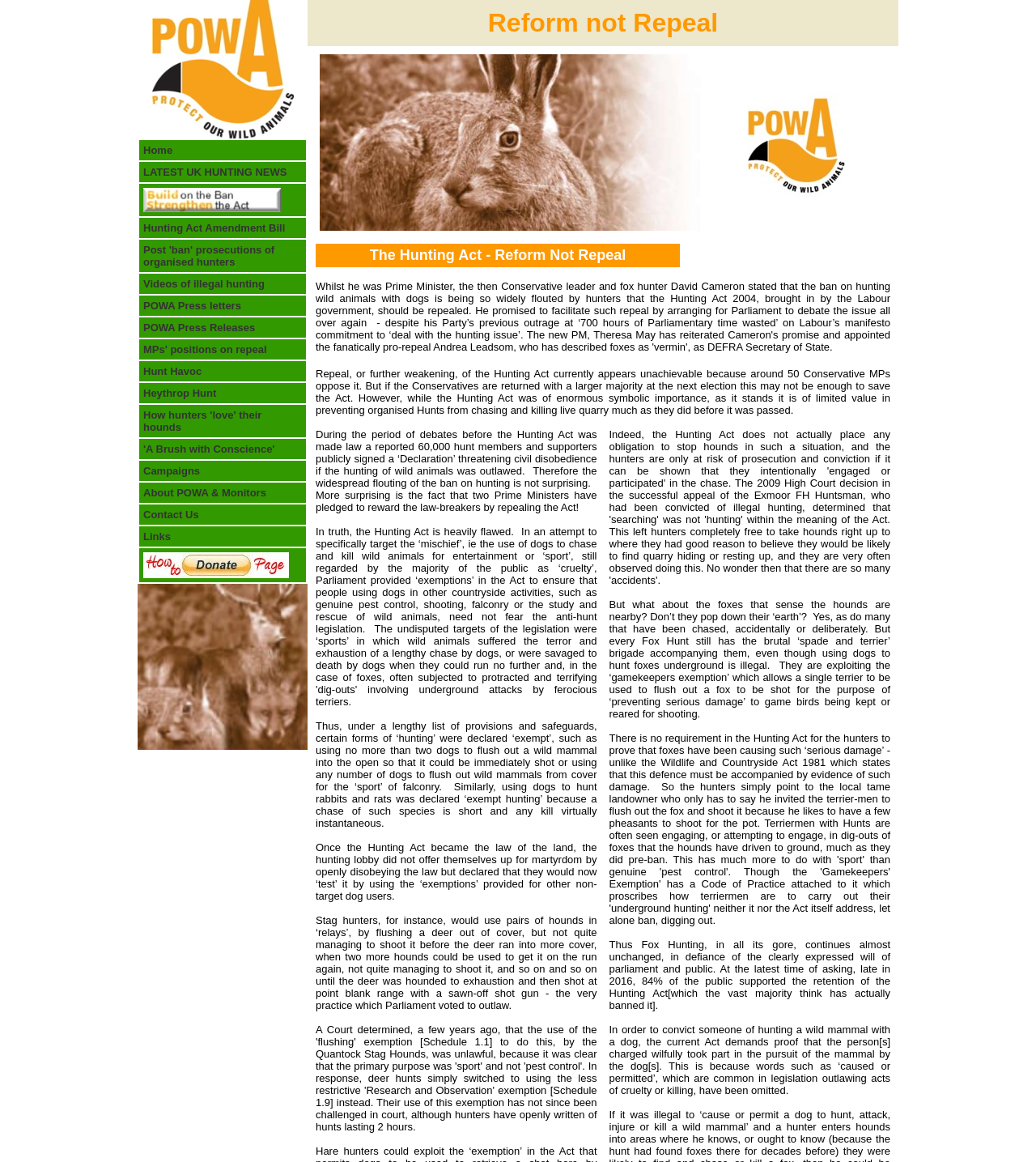Answer the question in one word or a short phrase:
How many links are available on the webpage?

17